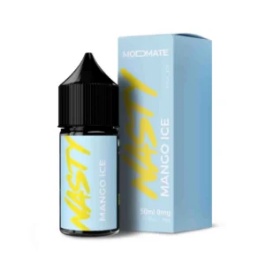What type of devices is the e-liquid designed for?
Kindly offer a comprehensive and detailed response to the question.

The caption explicitly states that the e-liquid is designed specifically for pod systems and low-wattage devices, making it an ideal choice for vapers seeking a smooth and satisfying inhale.